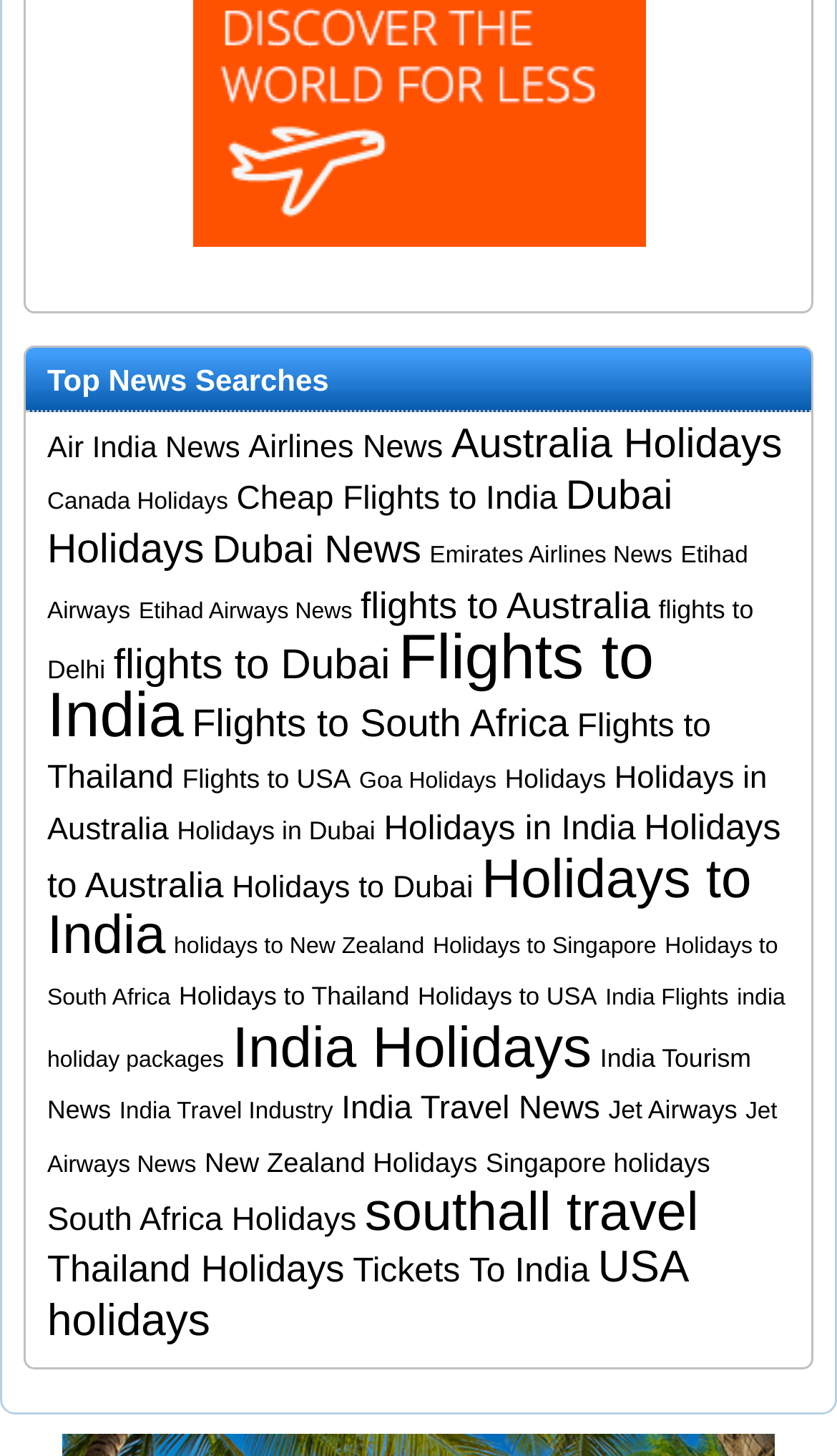Determine the bounding box coordinates for the area that needs to be clicked to fulfill this task: "View Emirates Airlines News". The coordinates must be given as four float numbers between 0 and 1, i.e., [left, top, right, bottom].

[0.513, 0.373, 0.803, 0.391]